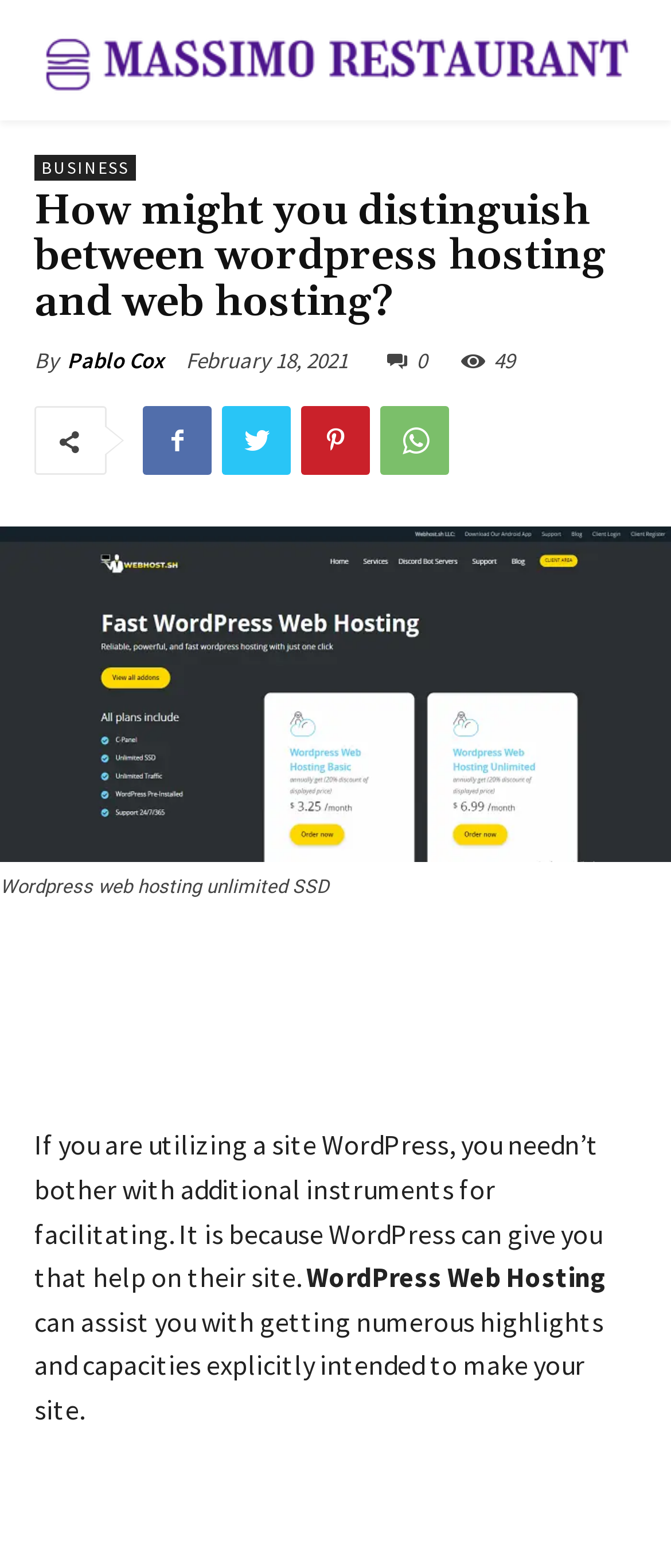Produce an elaborate caption capturing the essence of the webpage.

This webpage is about WordPress web hosting, with a logo at the top left corner. Below the logo, there is a navigation menu with a "BUSINESS" link. The main title "How might you distinguish between wordpress hosting and web hosting?" is centered at the top of the page, followed by the author's name "Pablo Cox" and the publication date "February 18, 2021" on the same line. 

To the right of the author's name, there is a social media section with four icons. Below this section, there is a large image taking up the full width of the page, showing WordPress web hosting unlimited SSD. The image has a caption below it.

The main content of the page starts with a brief introduction, stating that if you are using a WordPress site, you don't need additional tools for hosting because WordPress can provide that help on their site. This is followed by a subheading "WordPress Web Hosting" and a paragraph explaining that it can assist you with getting numerous features and capacities explicitly intended to make your site.